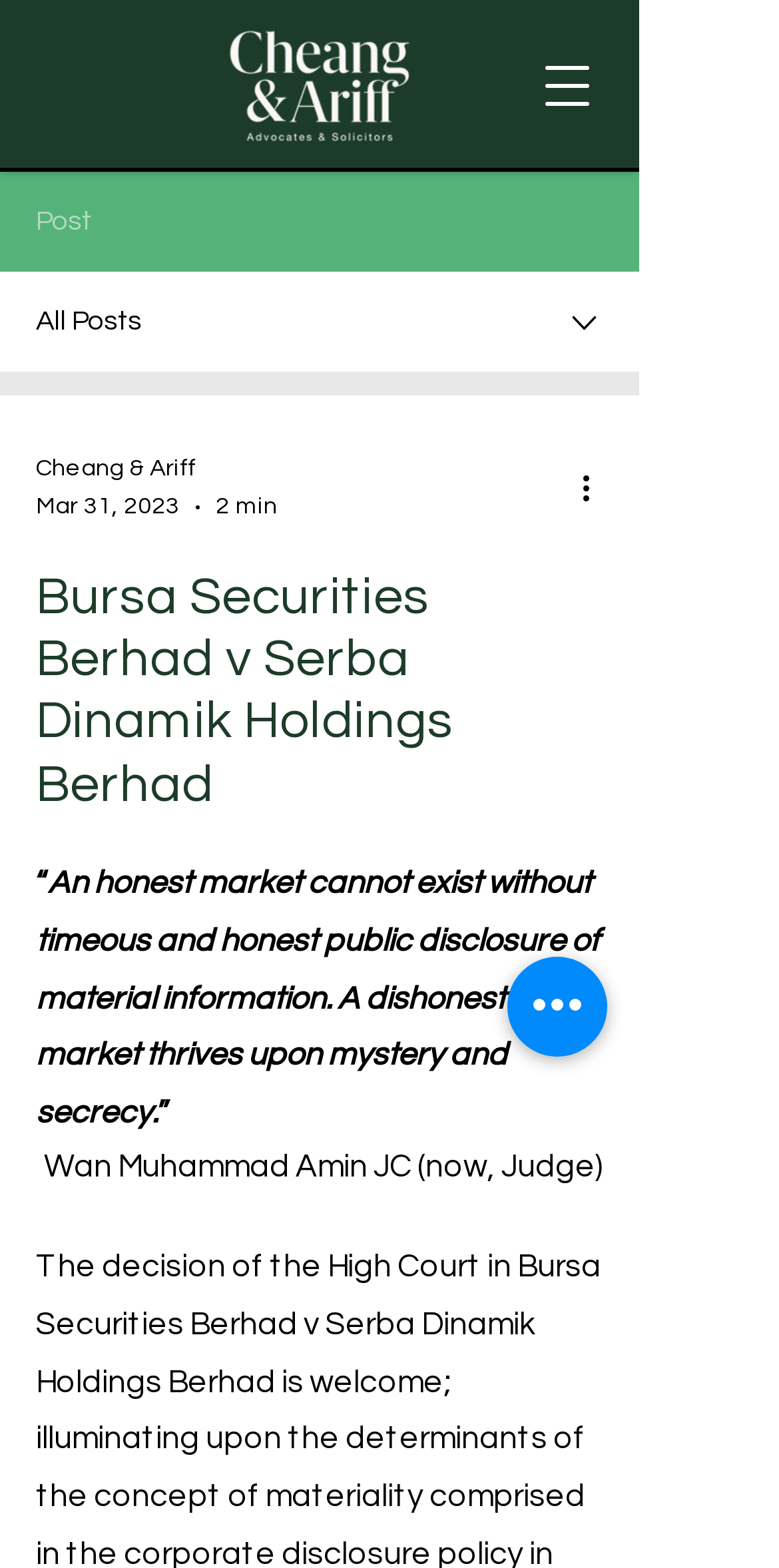Please give a succinct answer using a single word or phrase:
Who is the judge mentioned in the post?

Wan Muhammad Amin JC